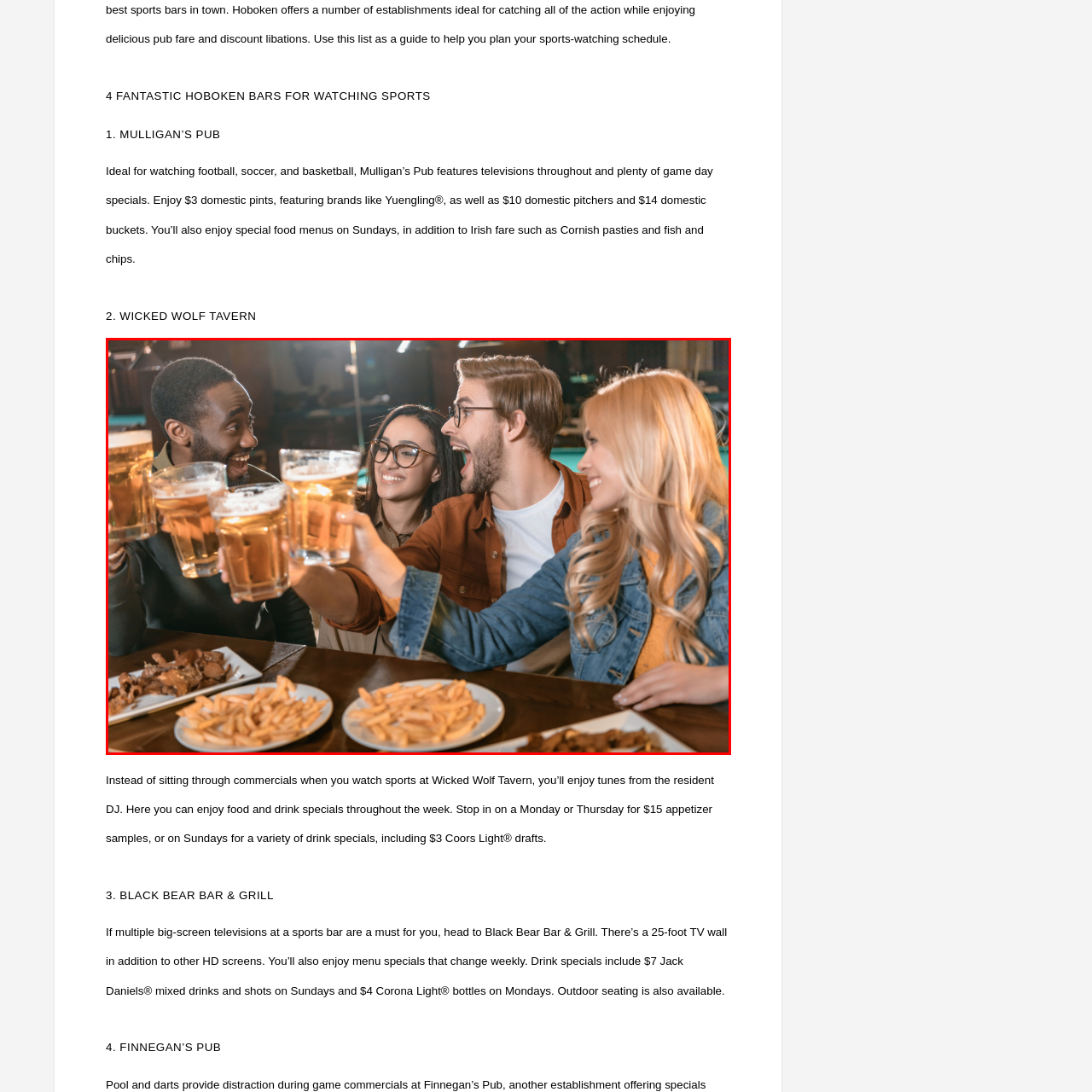What is the name of the bar in the scene?
Pay attention to the segment of the image within the red bounding box and offer a detailed answer to the question.

The scene captures the essence of enjoying a sports match at a bar like Wicked Wolf Tavern, where good food, great drinks, and lively music create the perfect experience for any sports enthusiast.